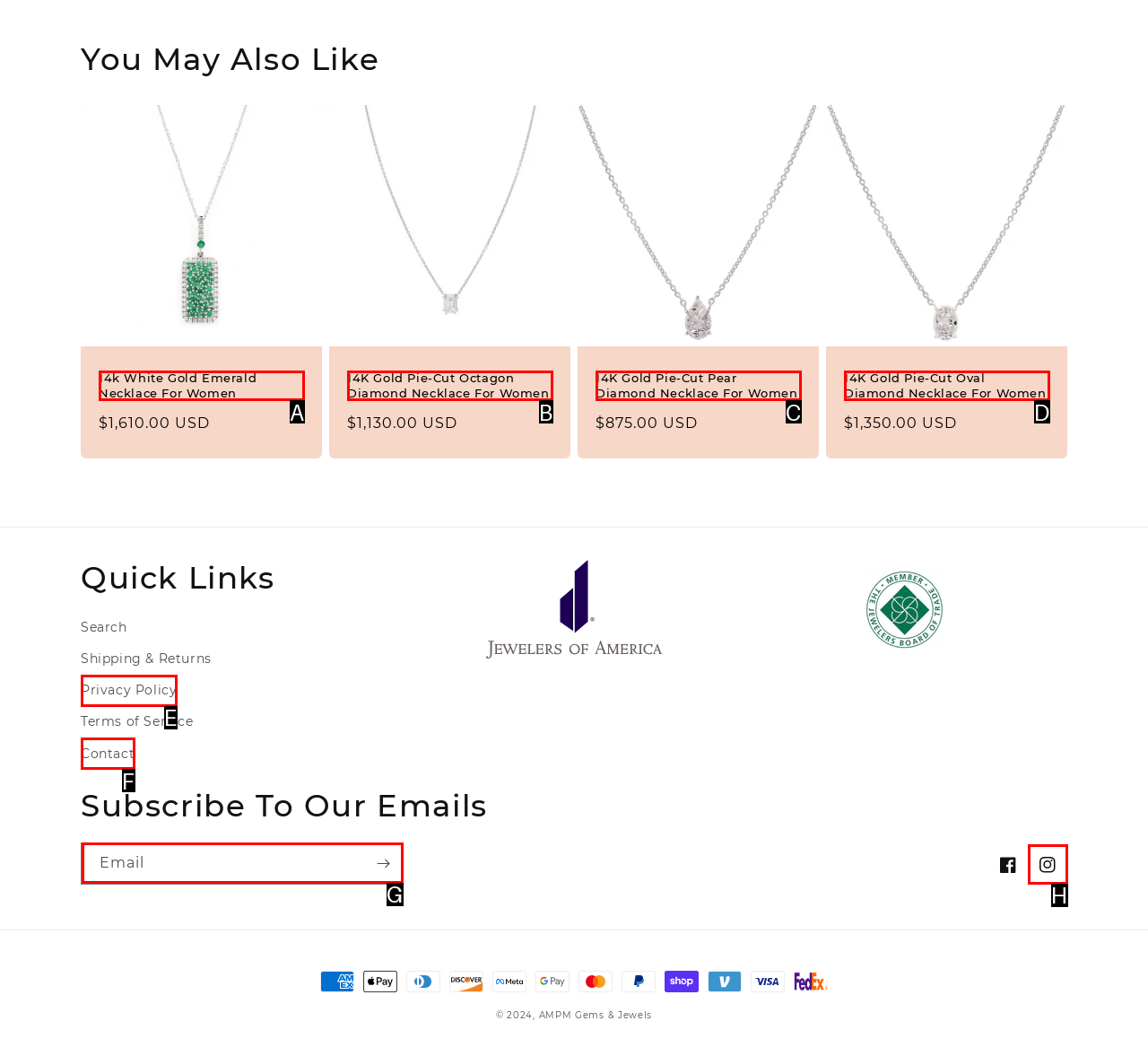Choose the UI element that best aligns with the description: Privacy Policy
Respond with the letter of the chosen option directly.

E